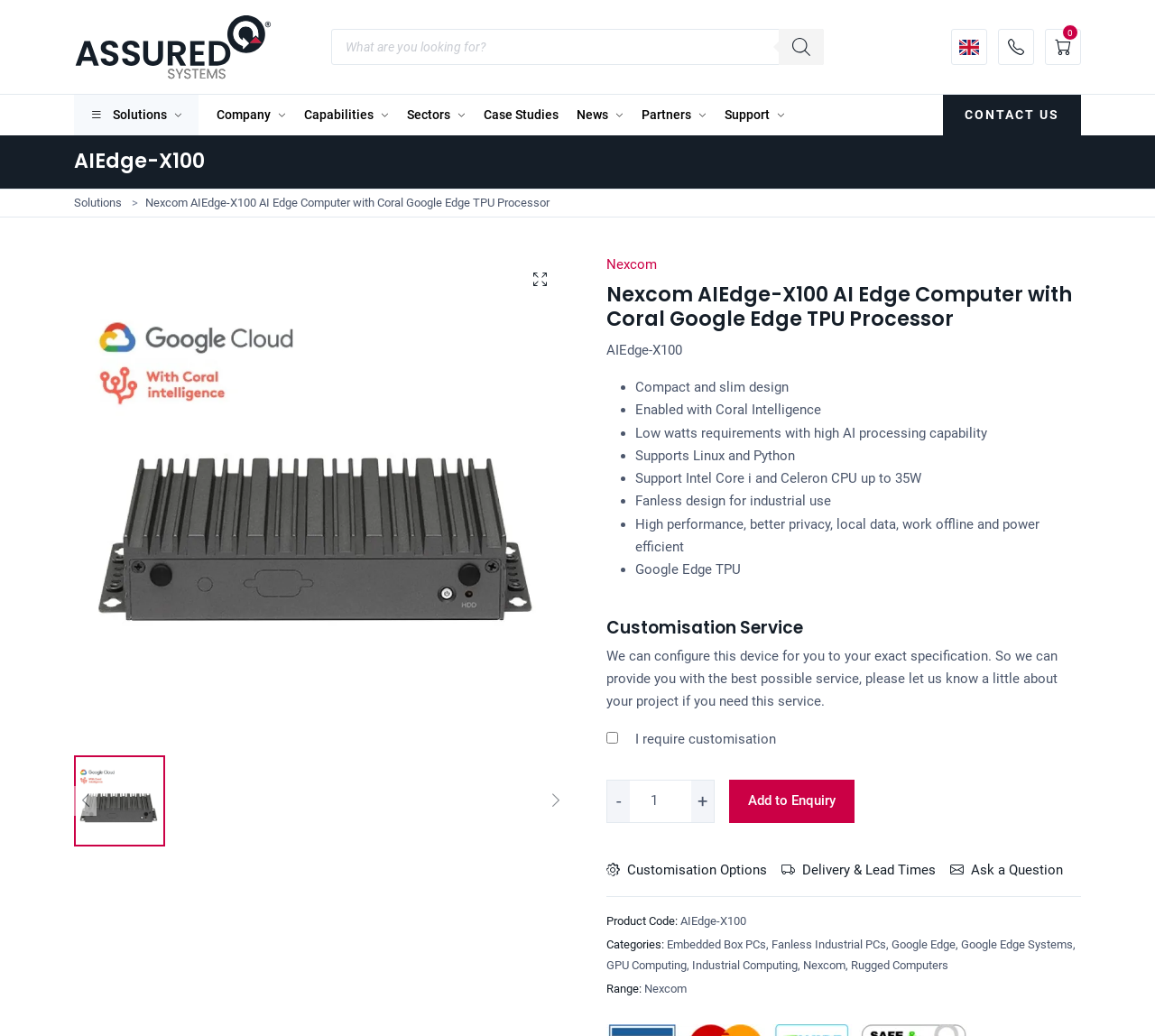What is the purpose of the 'Customisation Service'?
Your answer should be a single word or phrase derived from the screenshot.

To configure the device to exact specification